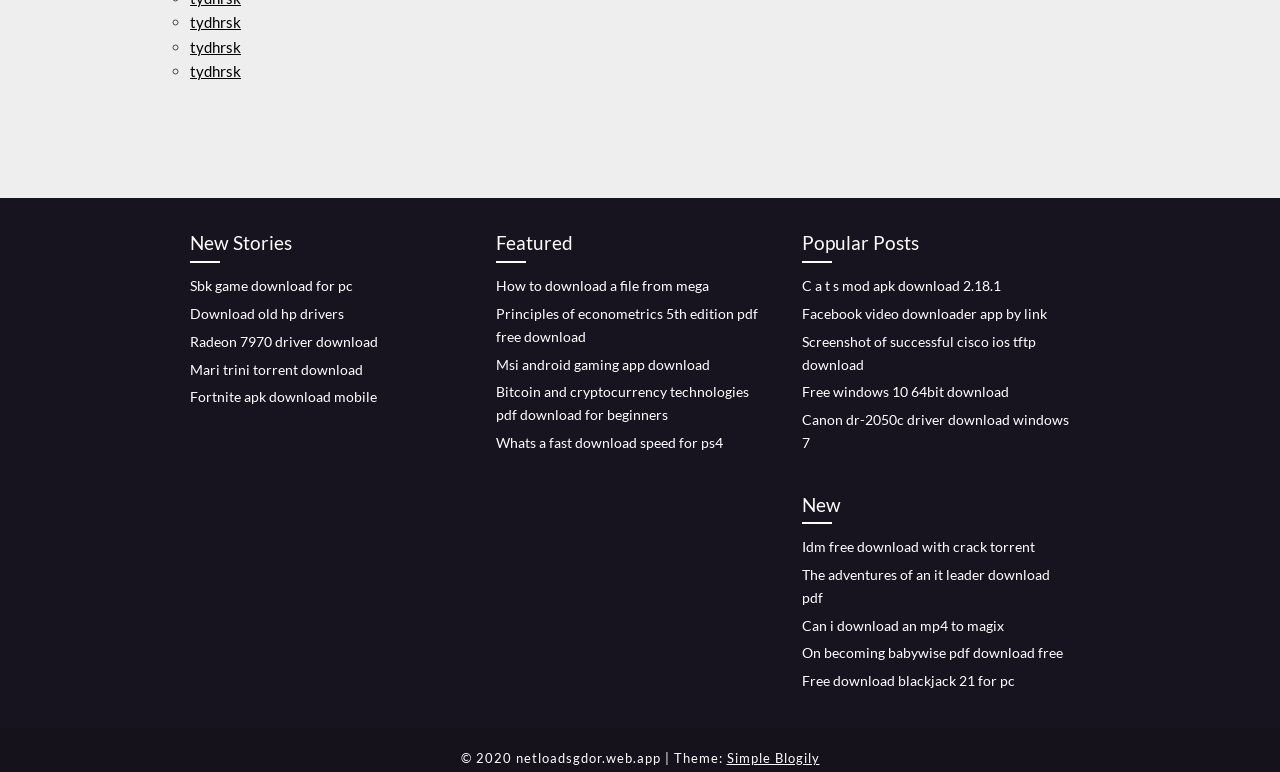Determine the bounding box coordinates of the clickable element to achieve the following action: 'Search something'. Provide the coordinates as four float values between 0 and 1, formatted as [left, top, right, bottom].

None